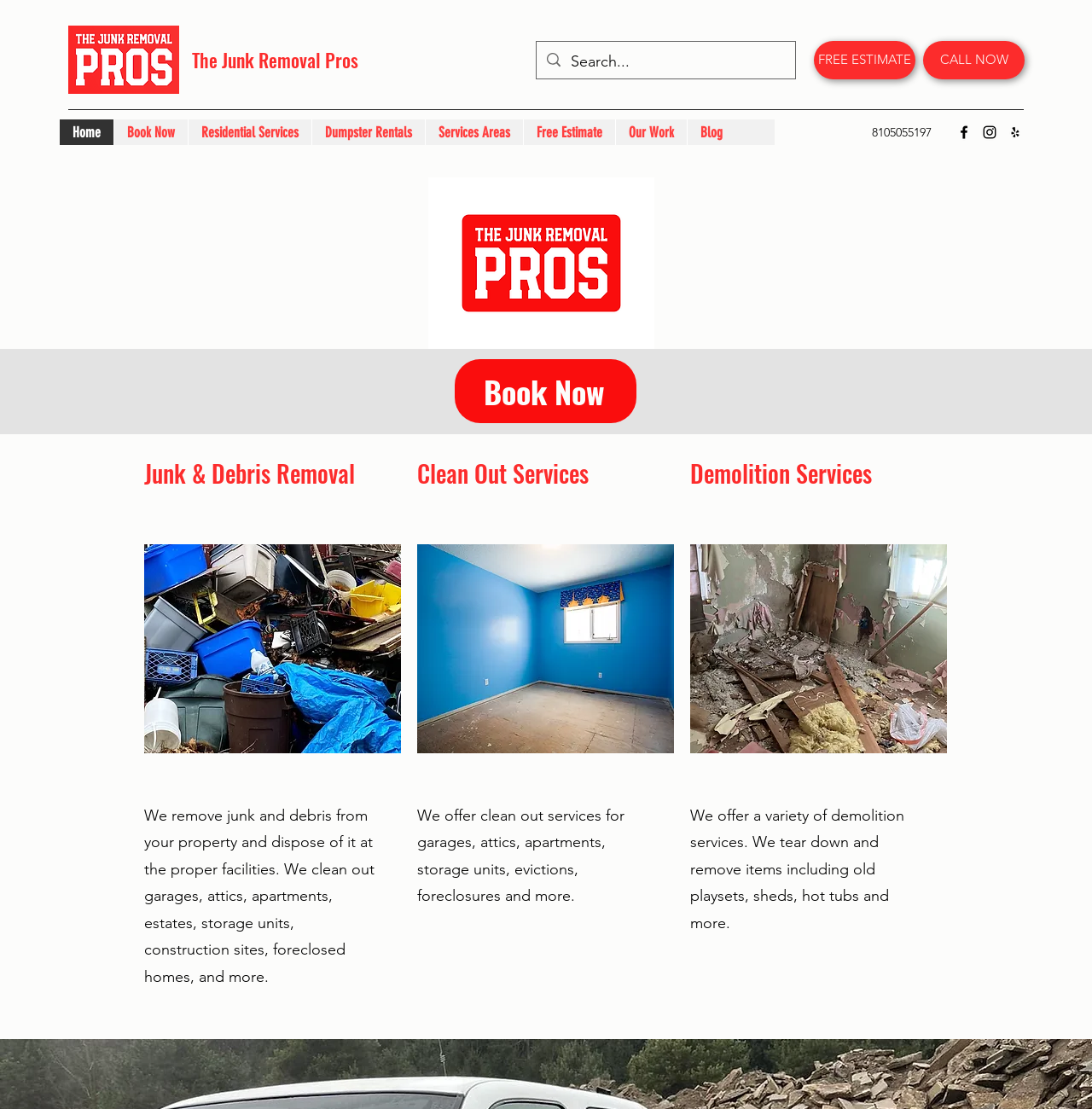Please indicate the bounding box coordinates for the clickable area to complete the following task: "Visit Facebook page". The coordinates should be specified as four float numbers between 0 and 1, i.e., [left, top, right, bottom].

[0.875, 0.112, 0.891, 0.127]